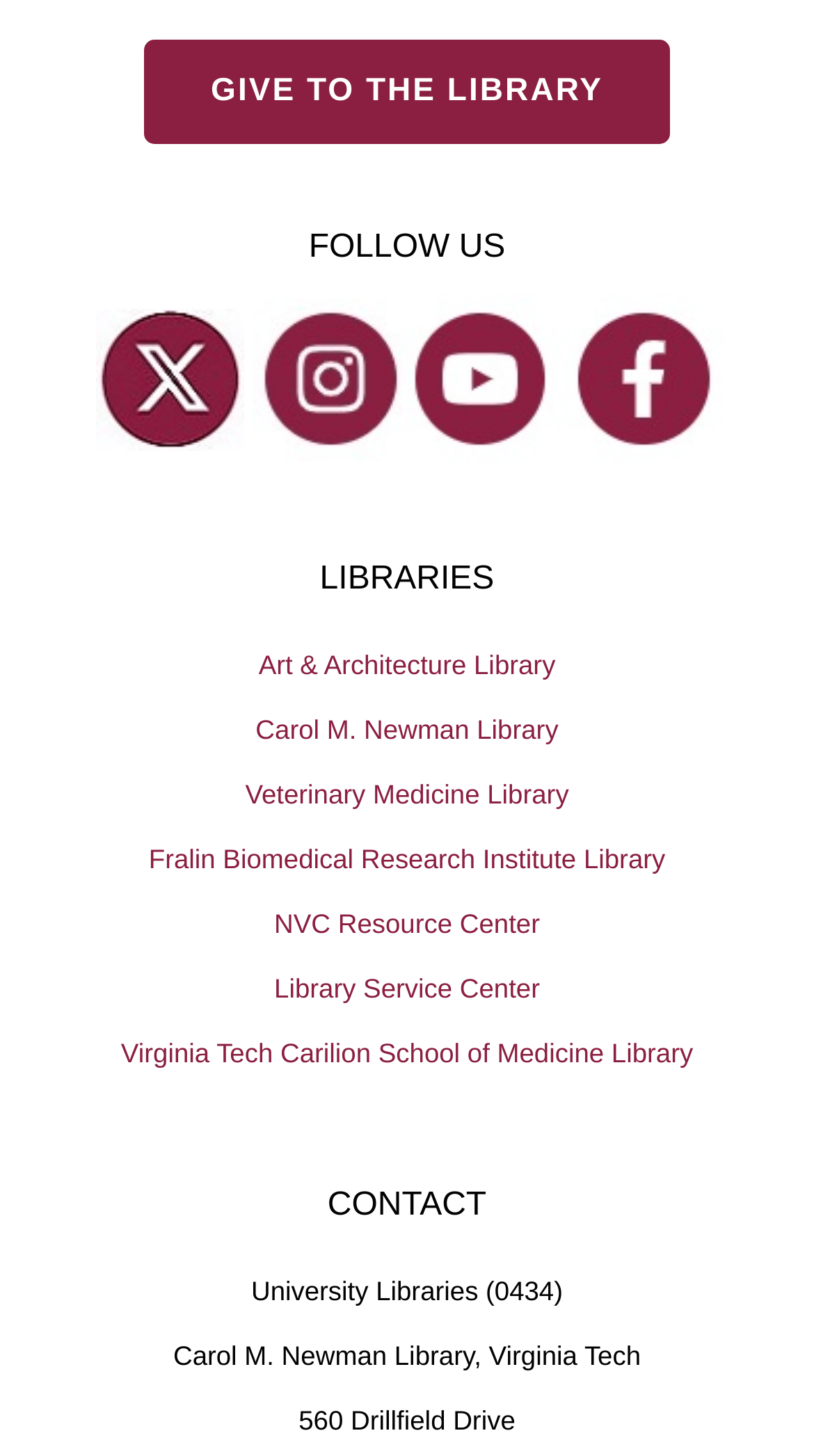How many social media platforms are listed?
Answer the question based on the image using a single word or a brief phrase.

4